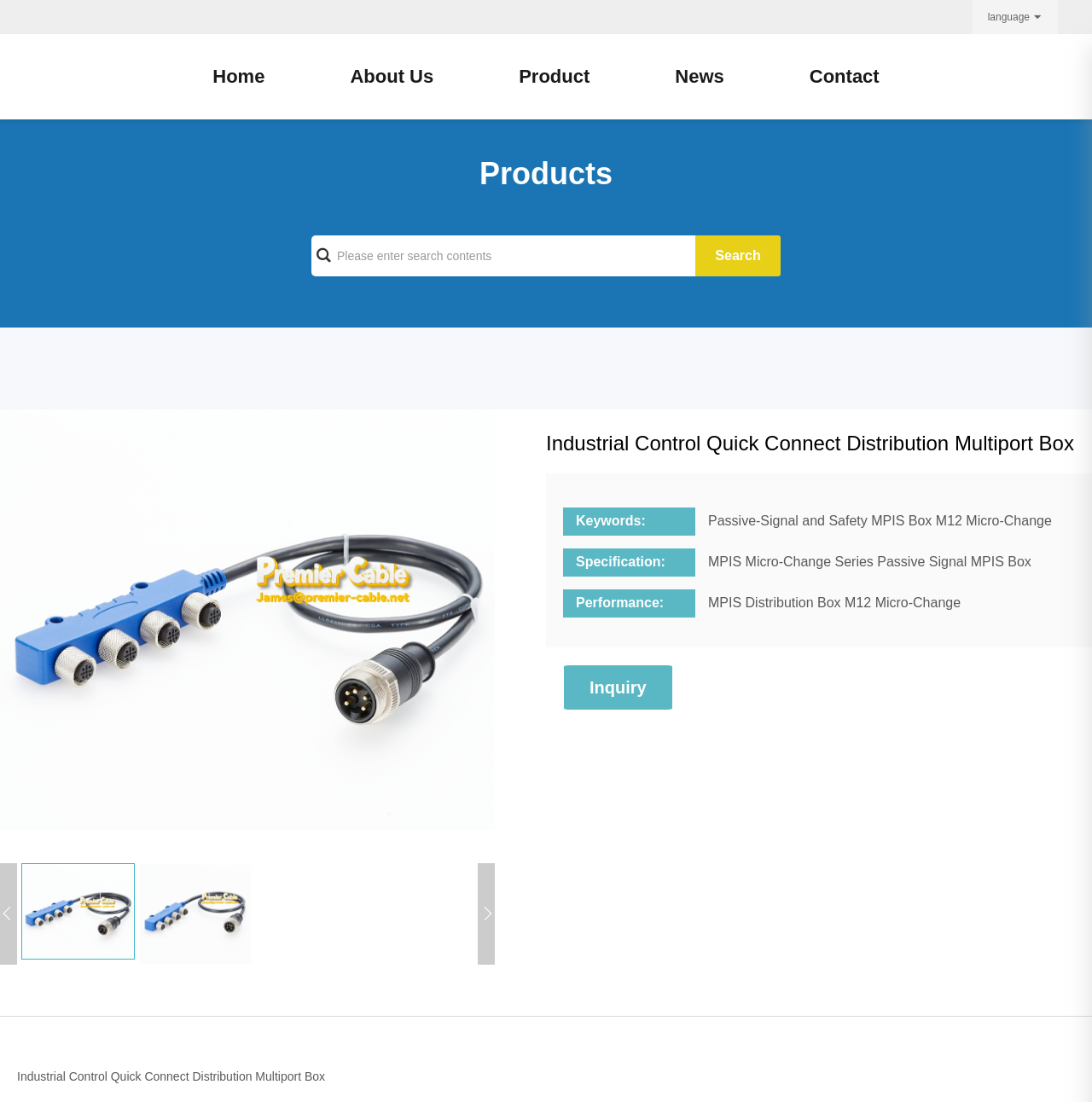Locate the bounding box coordinates of the area to click to fulfill this instruction: "View product details". The bounding box should be presented as four float numbers between 0 and 1, in the order [left, top, right, bottom].

[0.5, 0.391, 1.0, 0.414]